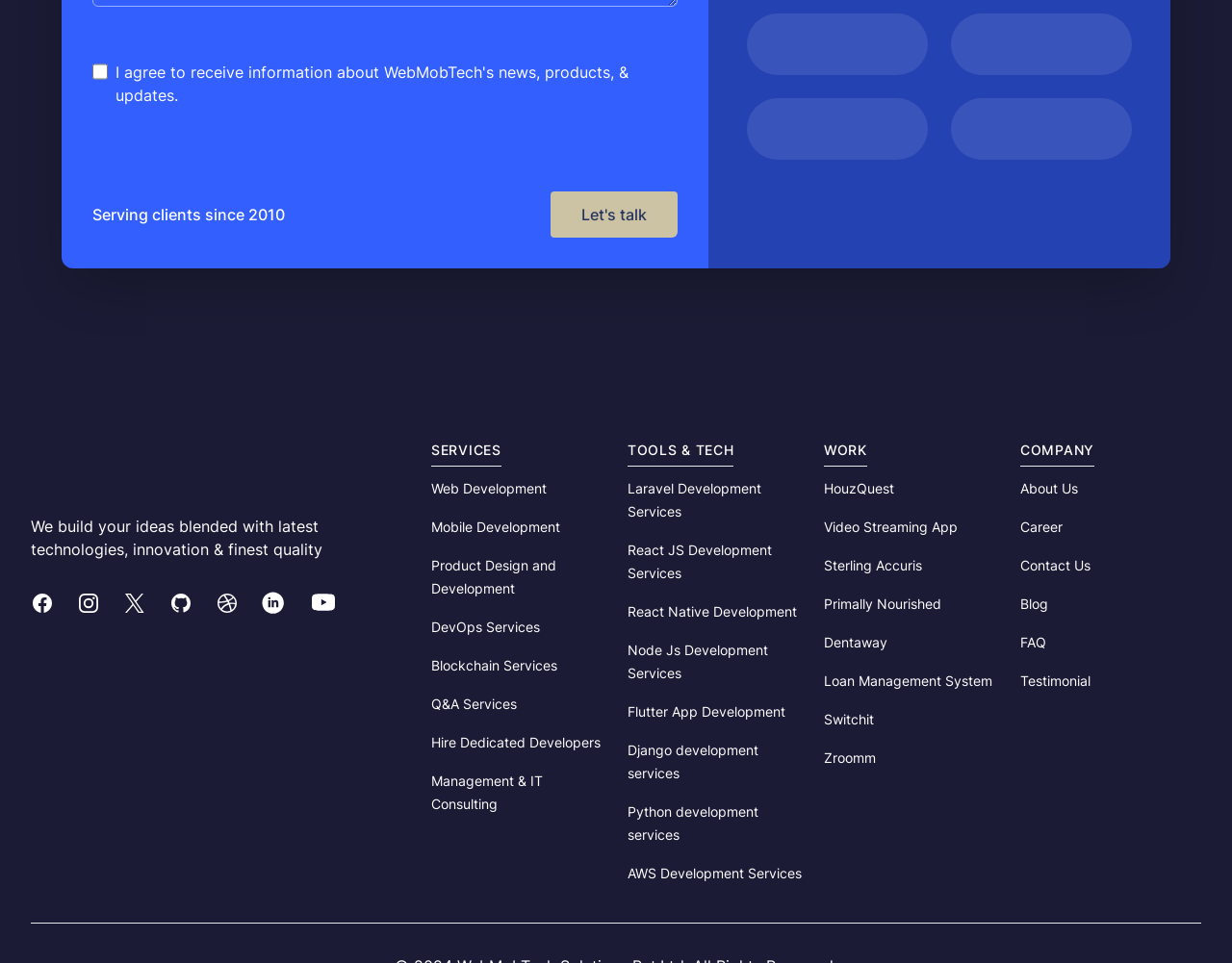Determine the bounding box coordinates for the clickable element to execute this instruction: "View the Ferry Routes". Provide the coordinates as four float numbers between 0 and 1, i.e., [left, top, right, bottom].

None